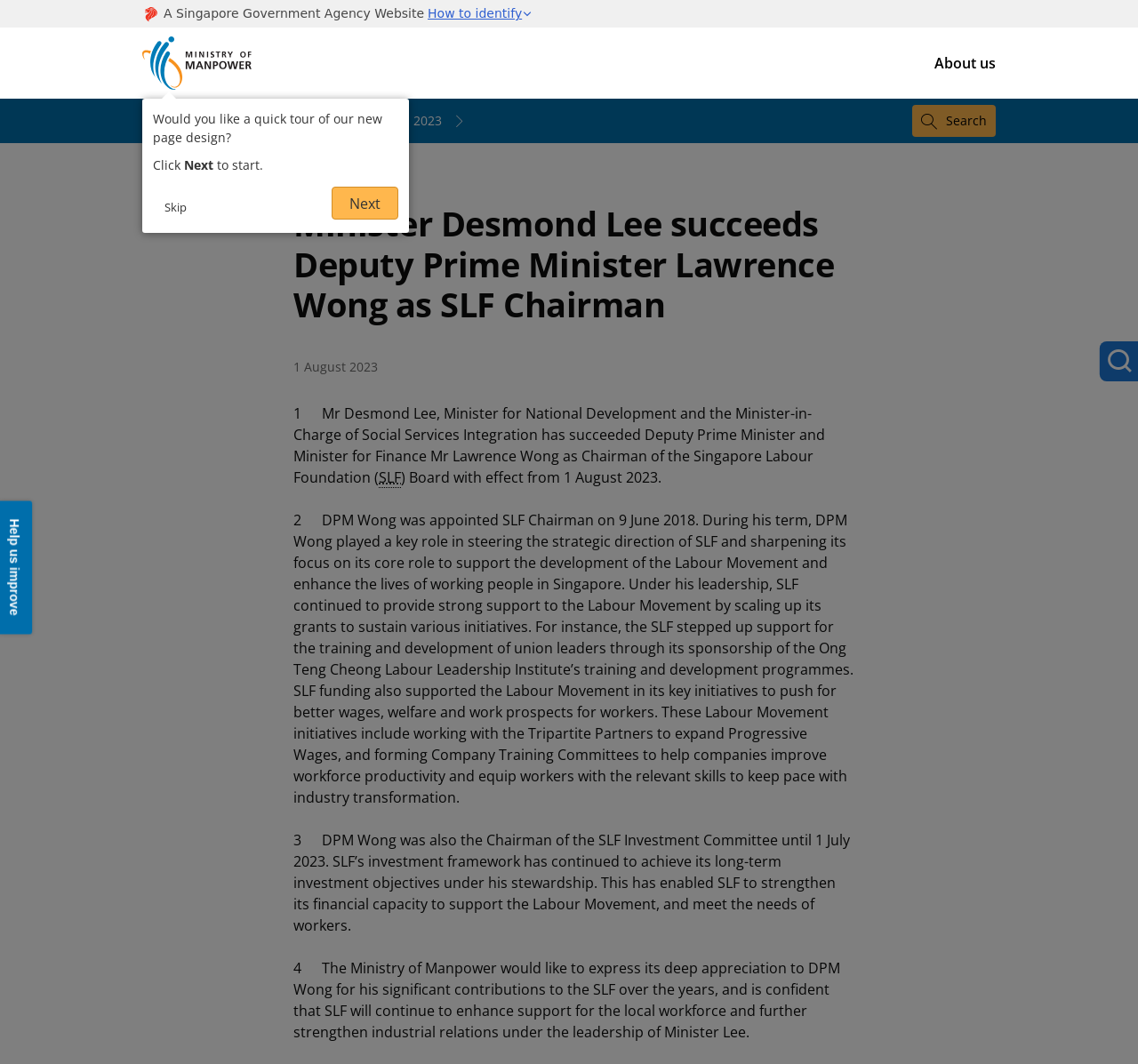Describe all the significant parts and information present on the webpage.

The webpage appears to be a news article or press release from a Singapore government agency. At the top, there is a header section with a government crest image and a button to identify the agency. Below this, there are links to the Ministry of Manpower homepage and an "About us" section. 

On the top-right corner, there is a search bar with a combobox and a search button. Next to the search bar, there is a link to a menu and a navigation section with breadcrumbs, showing the current page's location within the website.

The main content of the webpage is an article with a heading that reads "Minister Desmond Lee succeeds Deputy Prime Minister Lawrence Wong as SLF Chairman". The article is dated August 1, 2023, and it discusses the change in leadership of the Singapore Labour Foundation. The text describes the accomplishments of the previous chairman, Deputy Prime Minister Lawrence Wong, and expresses appreciation for his contributions. It also mentions the new chairman, Minister Desmond Lee, and expresses confidence in his leadership.

On the right side of the article, there is a section that offers a quick tour of the new page design, with links to skip or proceed to the next step.